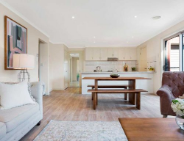Explain the scene depicted in the image, including all details.

This inviting interior showcases a beautifully styled open-plan living space, blending modern aesthetics with comfort. A plush, light-colored sofa adorned with decorative pillows sits invitingly in the foreground, complemented by a wooden coffee table that features a floral arrangement, enhancing the cozy atmosphere. 

Adjacent to the sofa, a stylish brown chair adds a touch of elegance. The room is bathed in natural light, courtesy of the large window, which also frames a view of the well-equipped kitchen in the background. The kitchen boasts a clean, contemporary design with ample cabinetry and counter space, making it ideal for family gatherings or entertaining guests. 

The warm wooden flooring harmonizes with the neutral color palette, creating a seamless flow throughout the space. This thoughtfully arranged area perfectly balances practicality with a welcoming vibe, ideal for both relaxed living and social occasions.